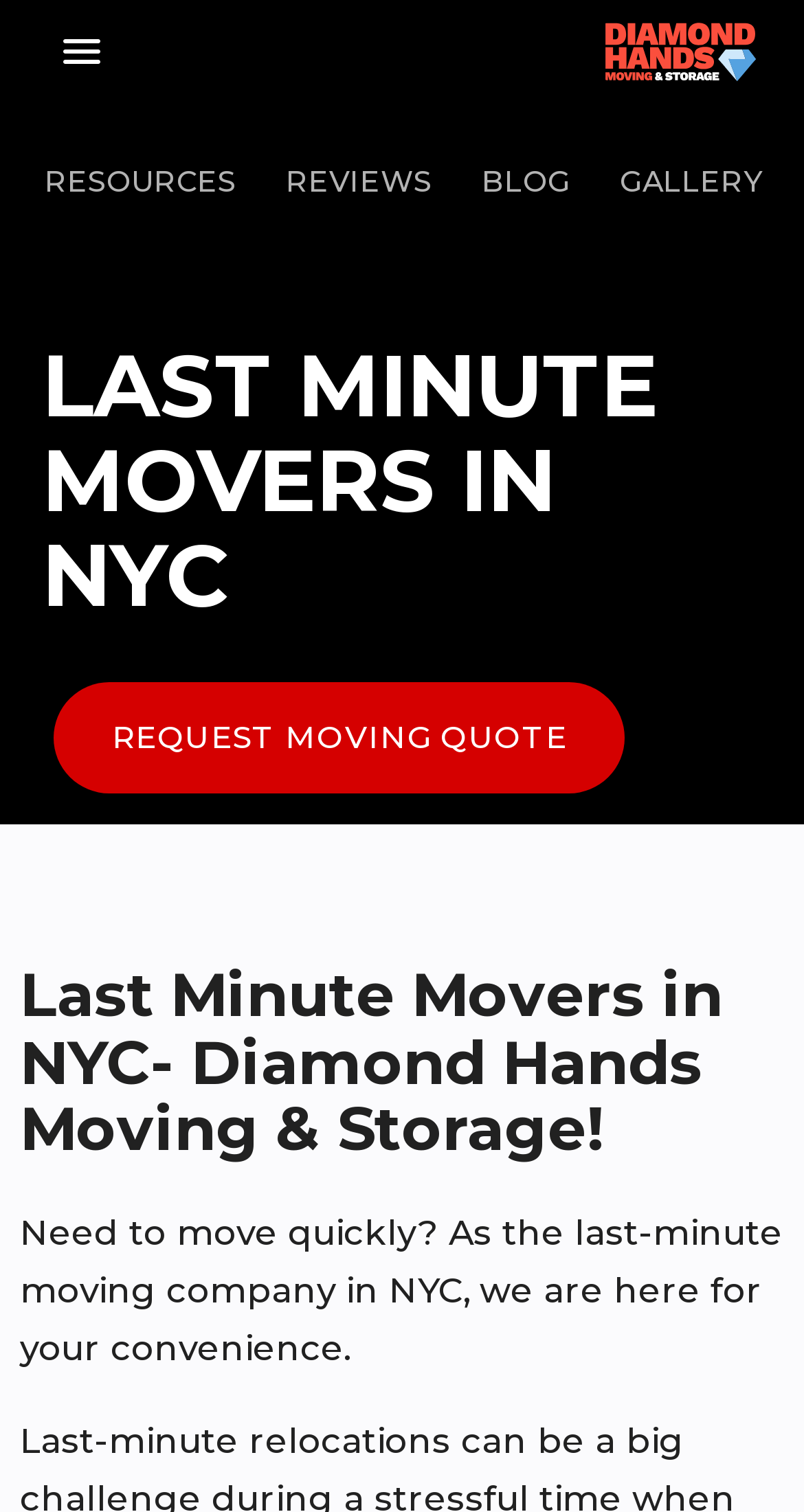Please answer the following question as detailed as possible based on the image: 
What is the purpose of the company?

The purpose of the company is to provide convenience to users, as stated in the text 'Need to move quickly? As the last-minute moving company in NYC, we are here for your convenience'.